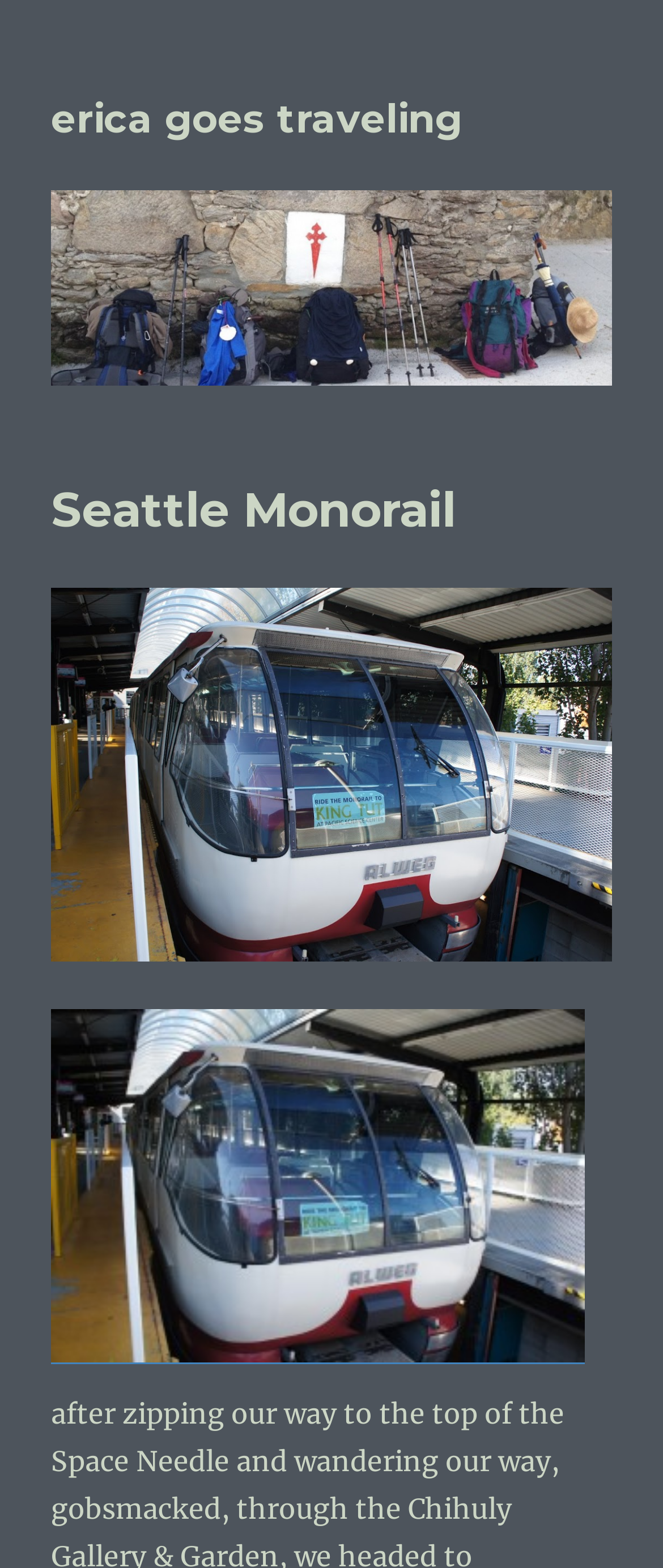Identify the bounding box of the UI element that matches this description: "alt="erica goes traveling"".

[0.077, 0.121, 0.923, 0.246]